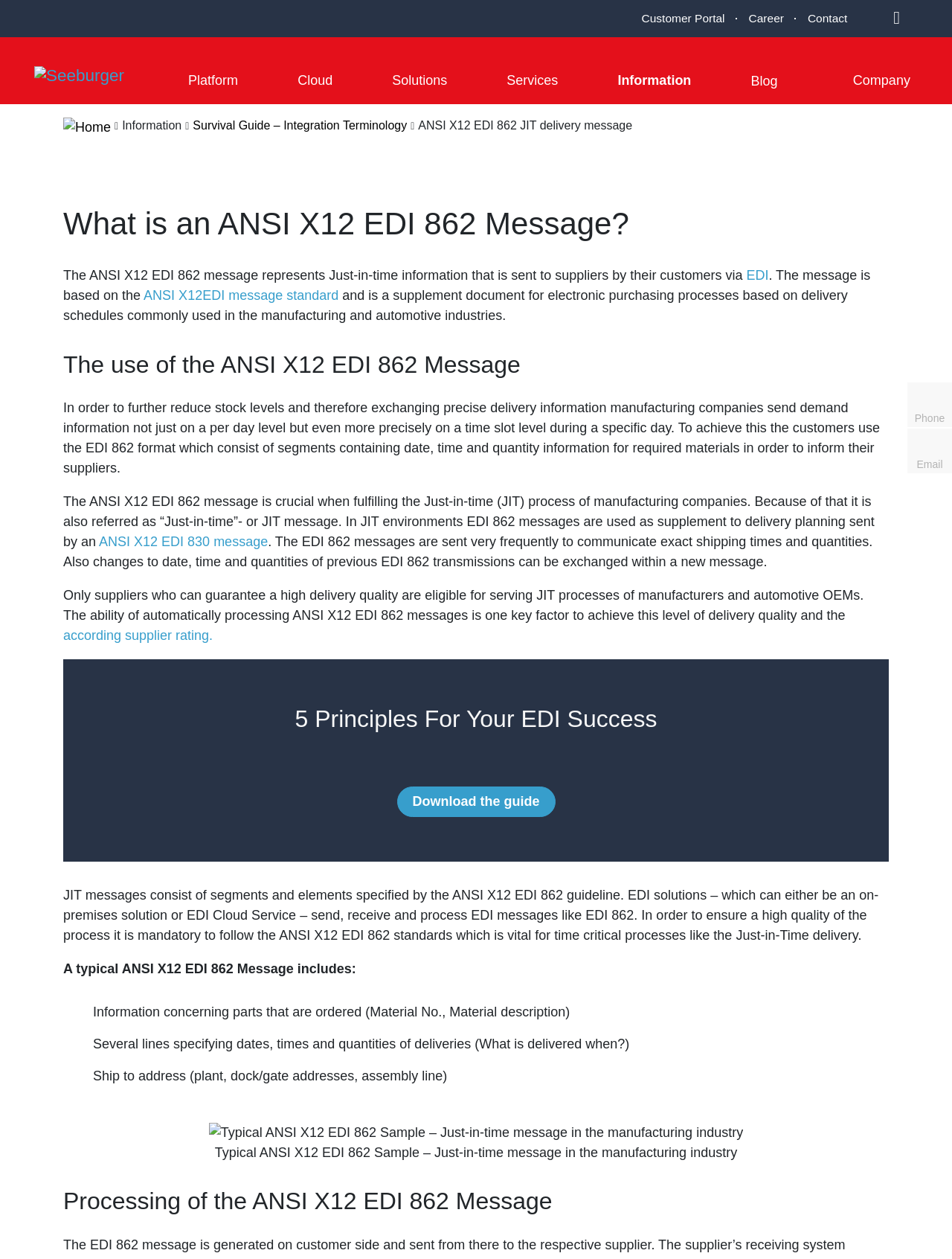Find the bounding box coordinates for the UI element whose description is: "Data Protection & Compliance". The coordinates should be four float numbers between 0 and 1, in the format [left, top, right, bottom].

[0.277, 0.177, 0.505, 0.193]